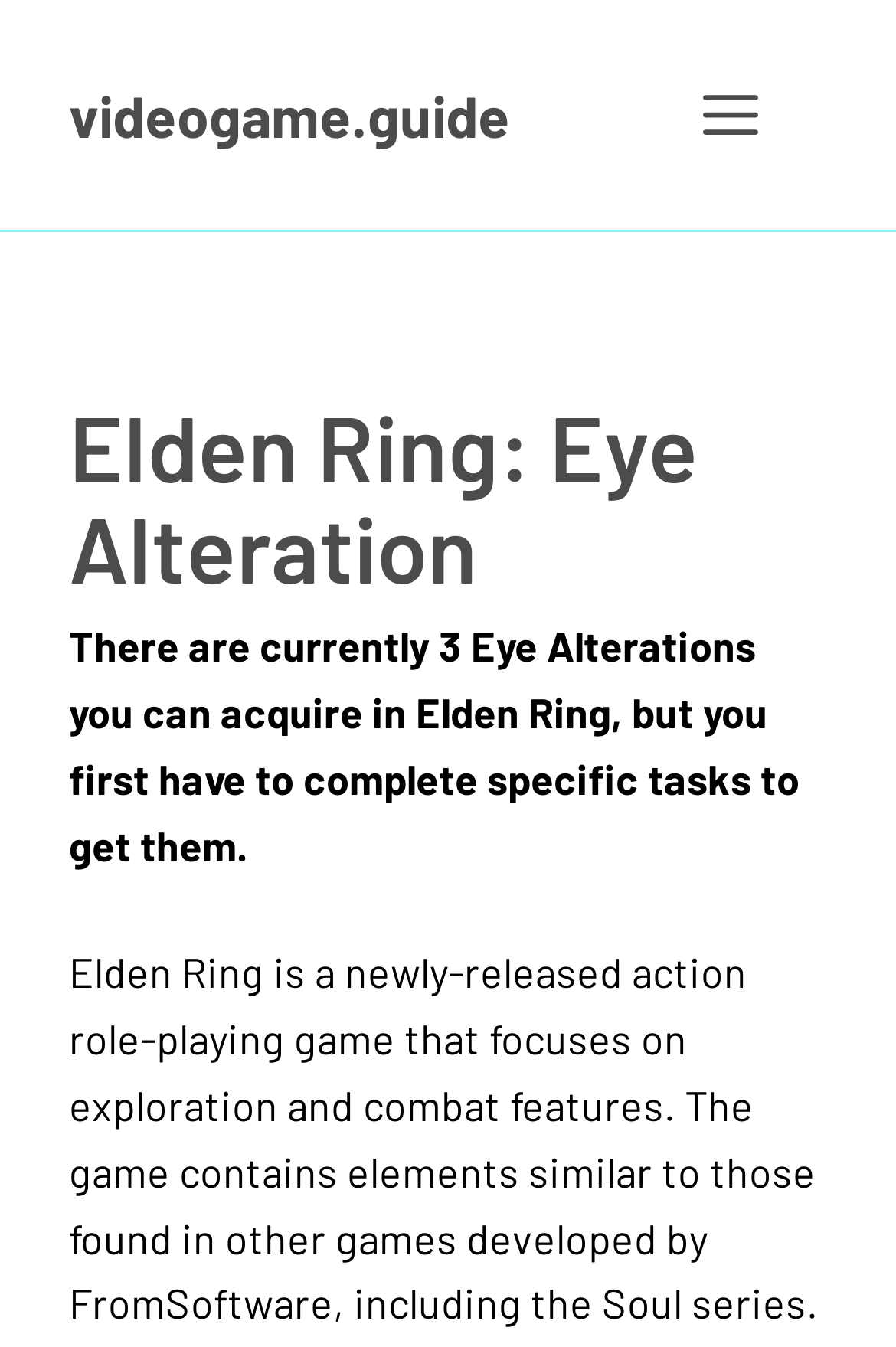What is the purpose of the button labeled 'Menu'?
Based on the screenshot, respond with a single word or phrase.

To expand the primary menu